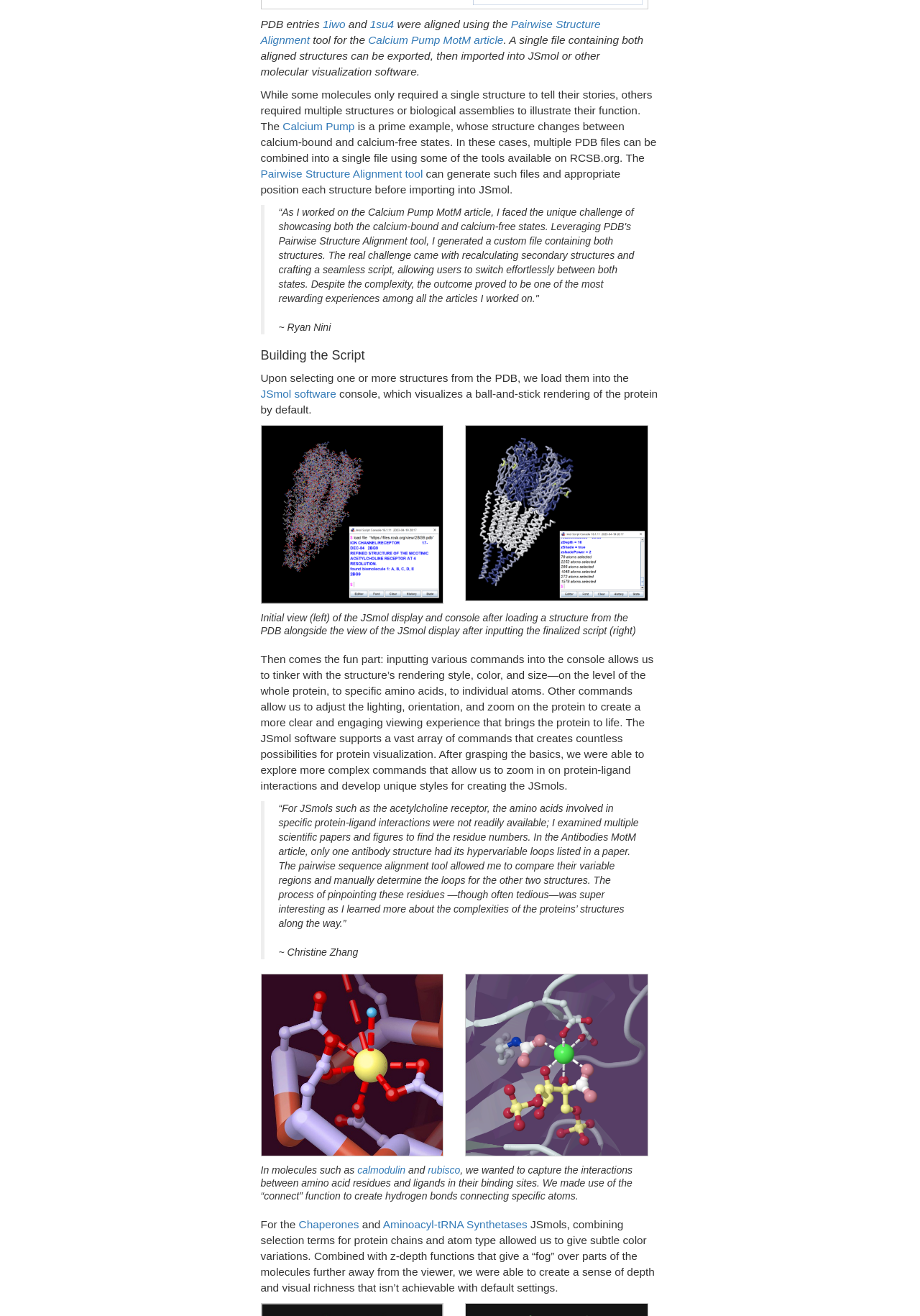Identify the bounding box coordinates for the UI element described as: "calmodulin".

[0.388, 0.885, 0.441, 0.893]